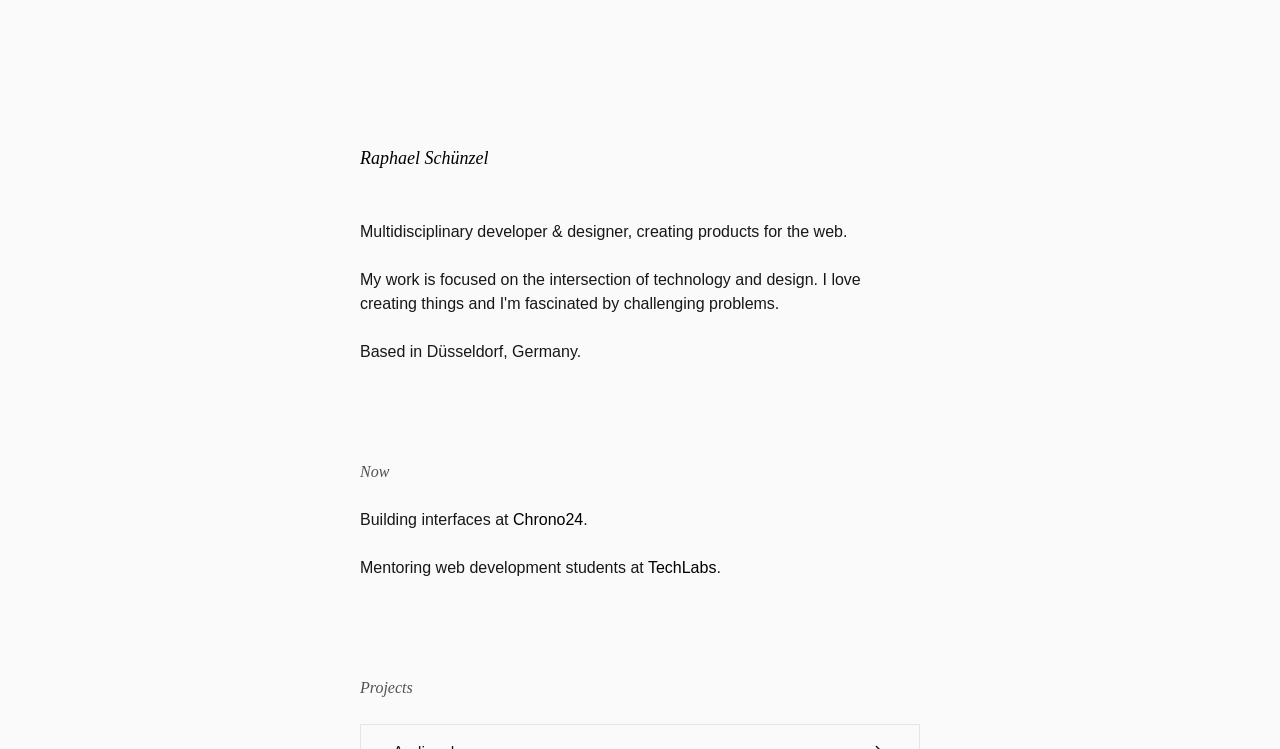Return the bounding box coordinates of the UI element that corresponds to this description: "TechLabs". The coordinates must be given as four float numbers in the range of 0 and 1, [left, top, right, bottom].

[0.506, 0.746, 0.56, 0.769]